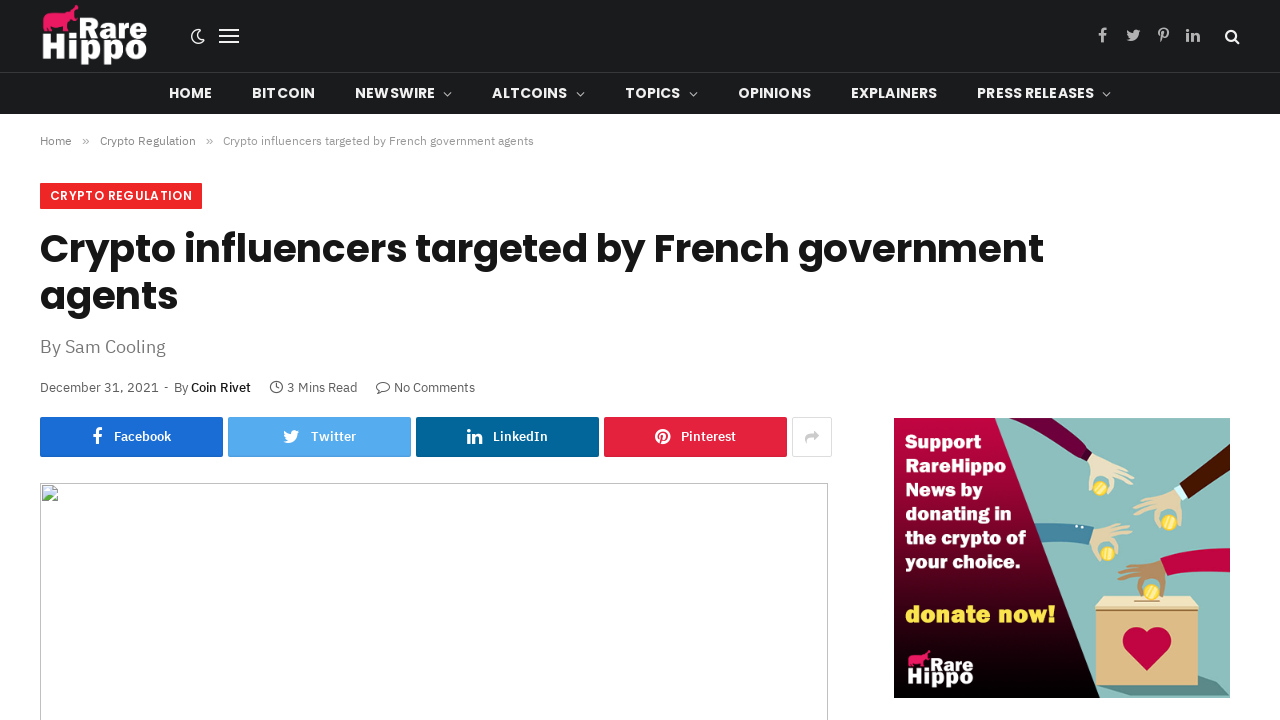Who is the author of the article?
Please use the image to deliver a detailed and complete answer.

The author of the article can be found below the heading, where it says 'By Sam Cooling'.